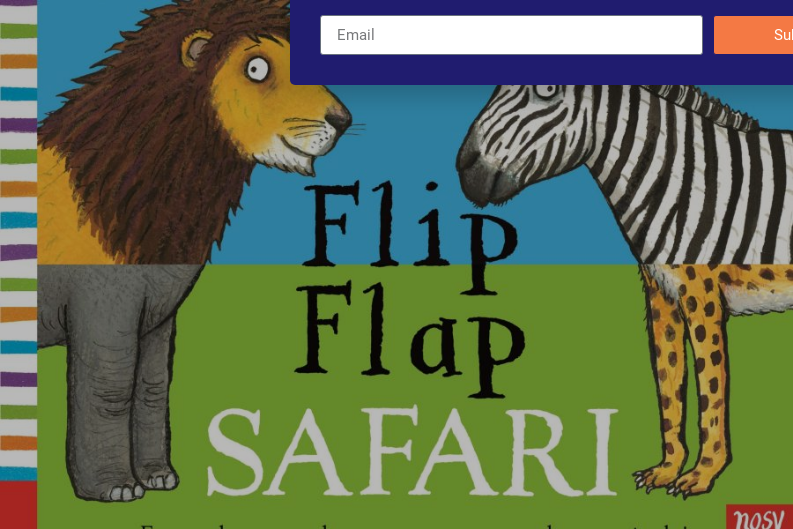From the image, can you give a detailed response to the question below:
What are the colors of the background?

The background of the app's cover features a combination of two vibrant colors, bright blue and fresh green, which add to the whimsical appeal and make it visually appealing to young readers.